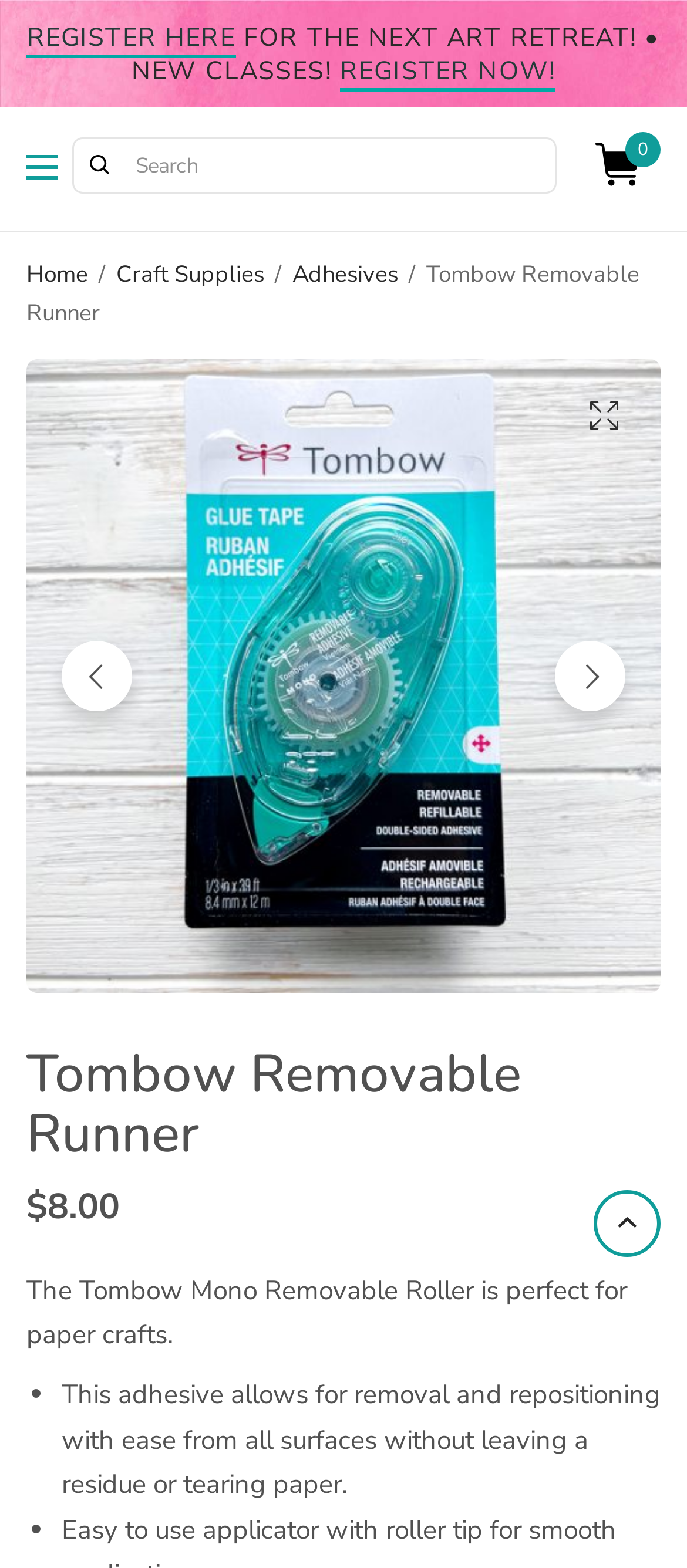Specify the bounding box coordinates of the area to click in order to follow the given instruction: "go to previous page."

[0.09, 0.409, 0.192, 0.454]